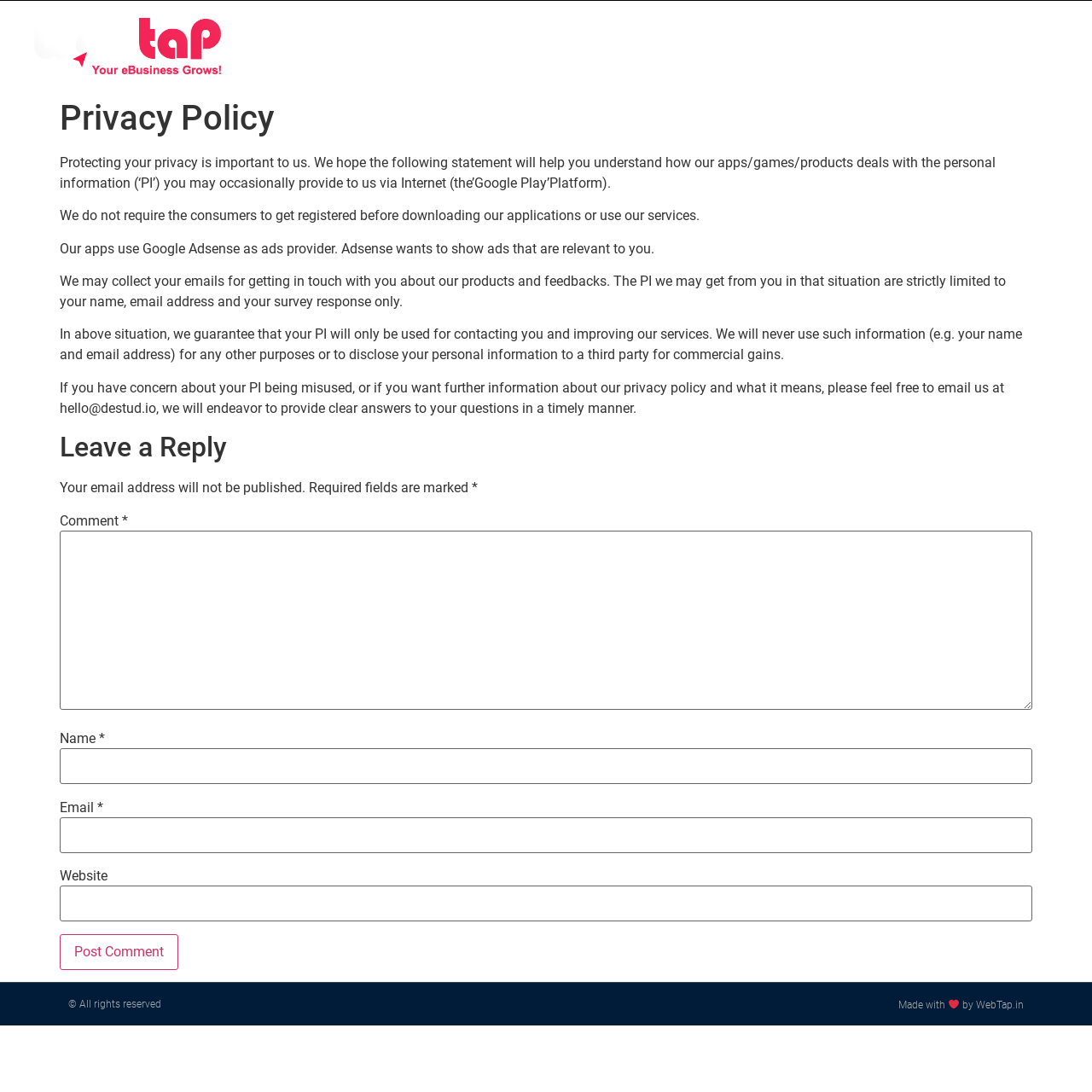Locate the bounding box of the UI element with the following description: "About Us".

[0.463, 0.028, 0.541, 0.056]